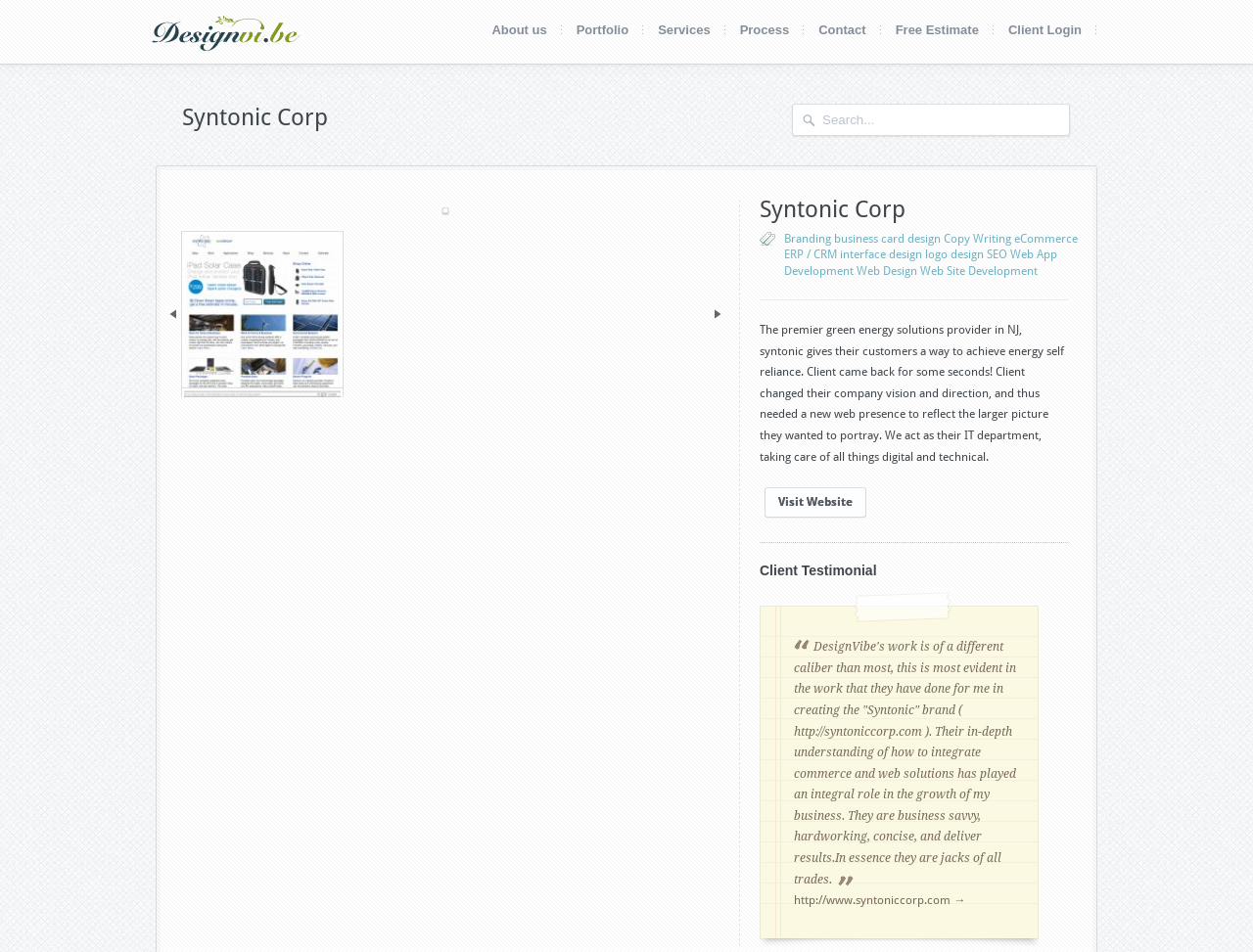What is the service provided by Syntonic Corp?
Please respond to the question with a detailed and informative answer.

I found a static text on the webpage that describes Syntonic Corp as 'The premier green energy solutions provider in NJ', which suggests that the company provides green energy solutions. The static text has a bounding box coordinate of [0.606, 0.339, 0.849, 0.487].